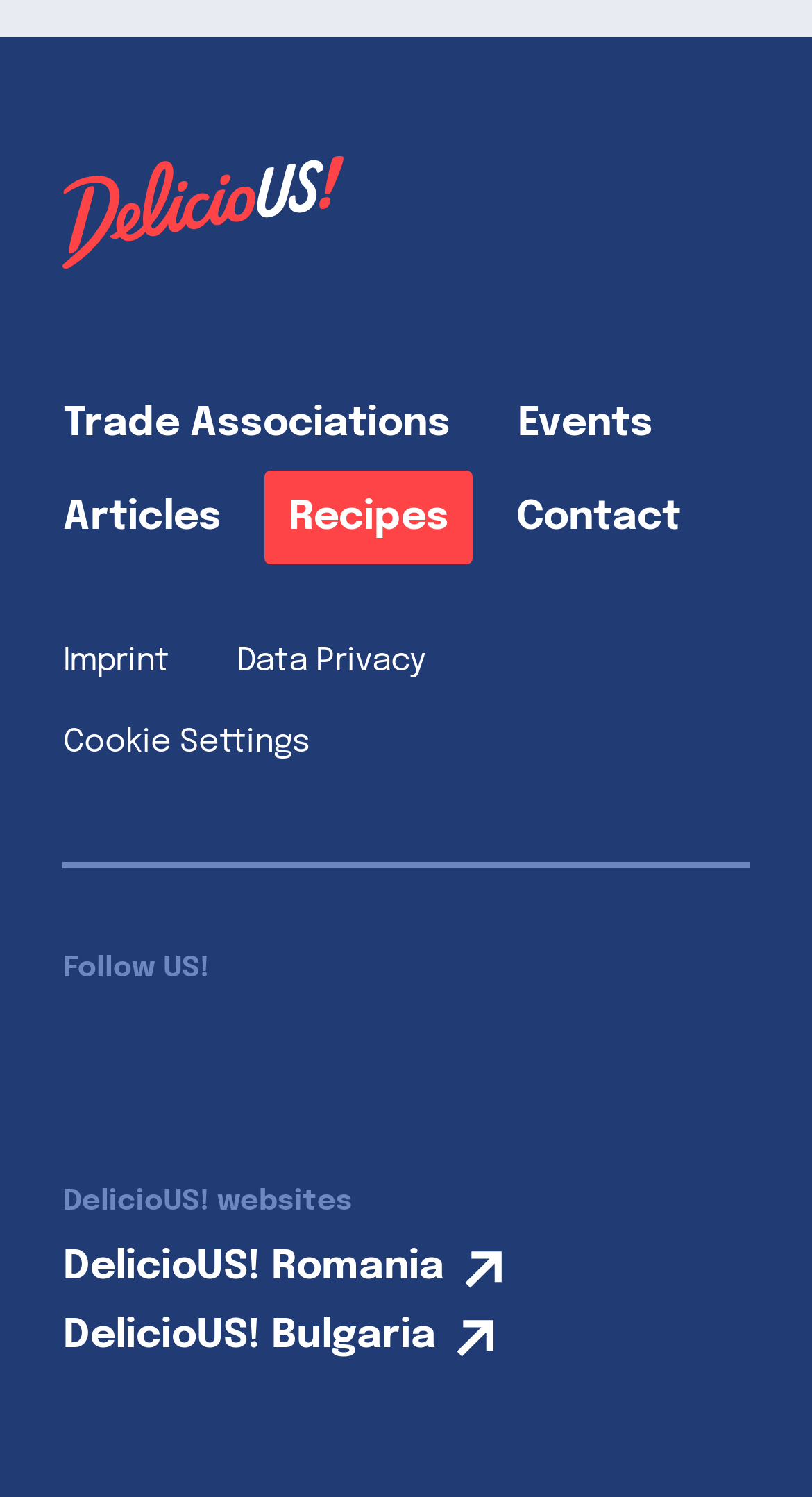Bounding box coordinates are specified in the format (top-left x, top-left y, bottom-right x, bottom-right y). All values are floating point numbers bounded between 0 and 1. Please provide the bounding box coordinate of the region this sentence describes: Data Privacy

[0.291, 0.43, 0.525, 0.453]